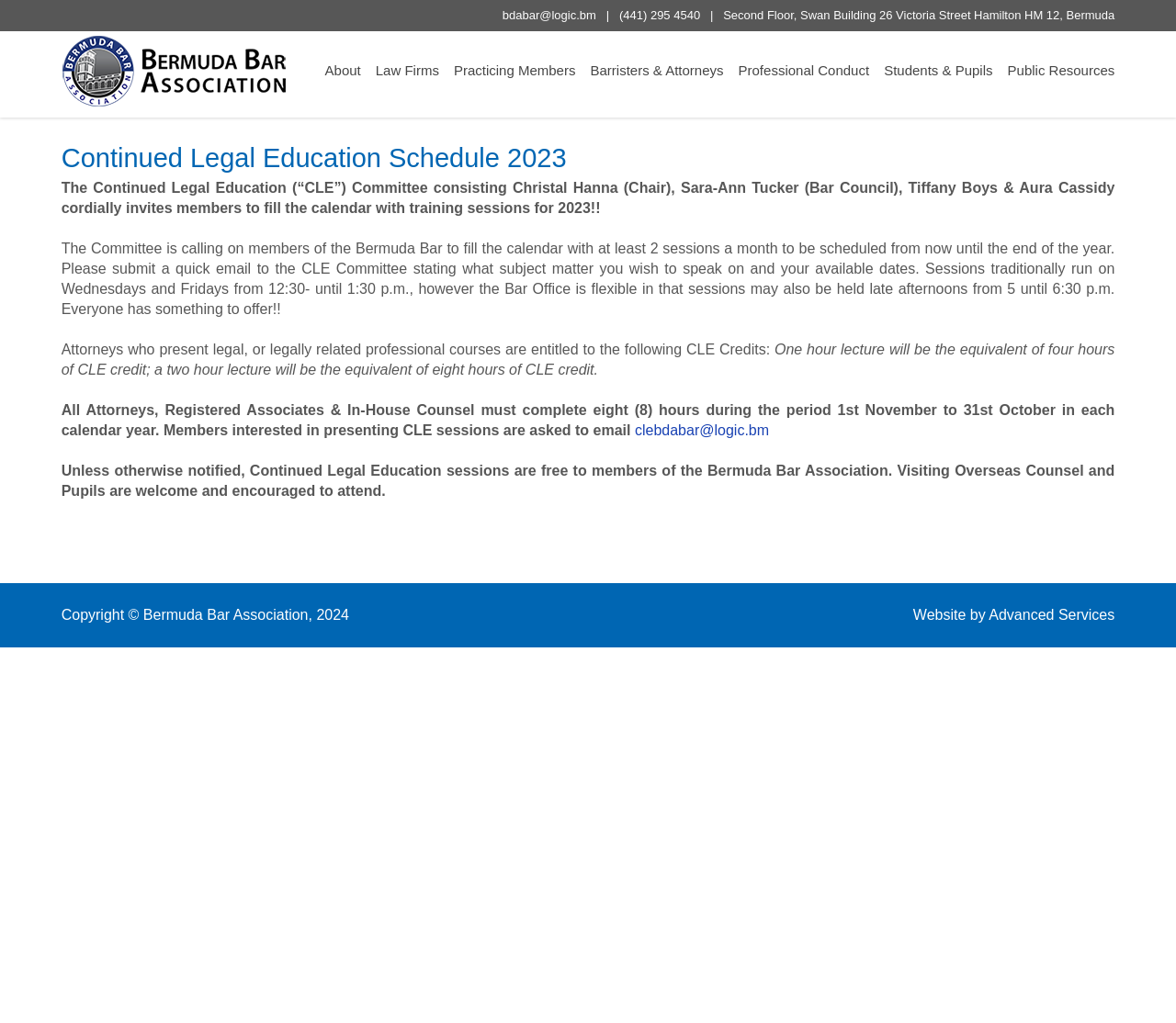Identify the bounding box coordinates of the area that should be clicked in order to complete the given instruction: "Navigate to the About page". The bounding box coordinates should be four float numbers between 0 and 1, i.e., [left, top, right, bottom].

[0.276, 0.048, 0.313, 0.09]